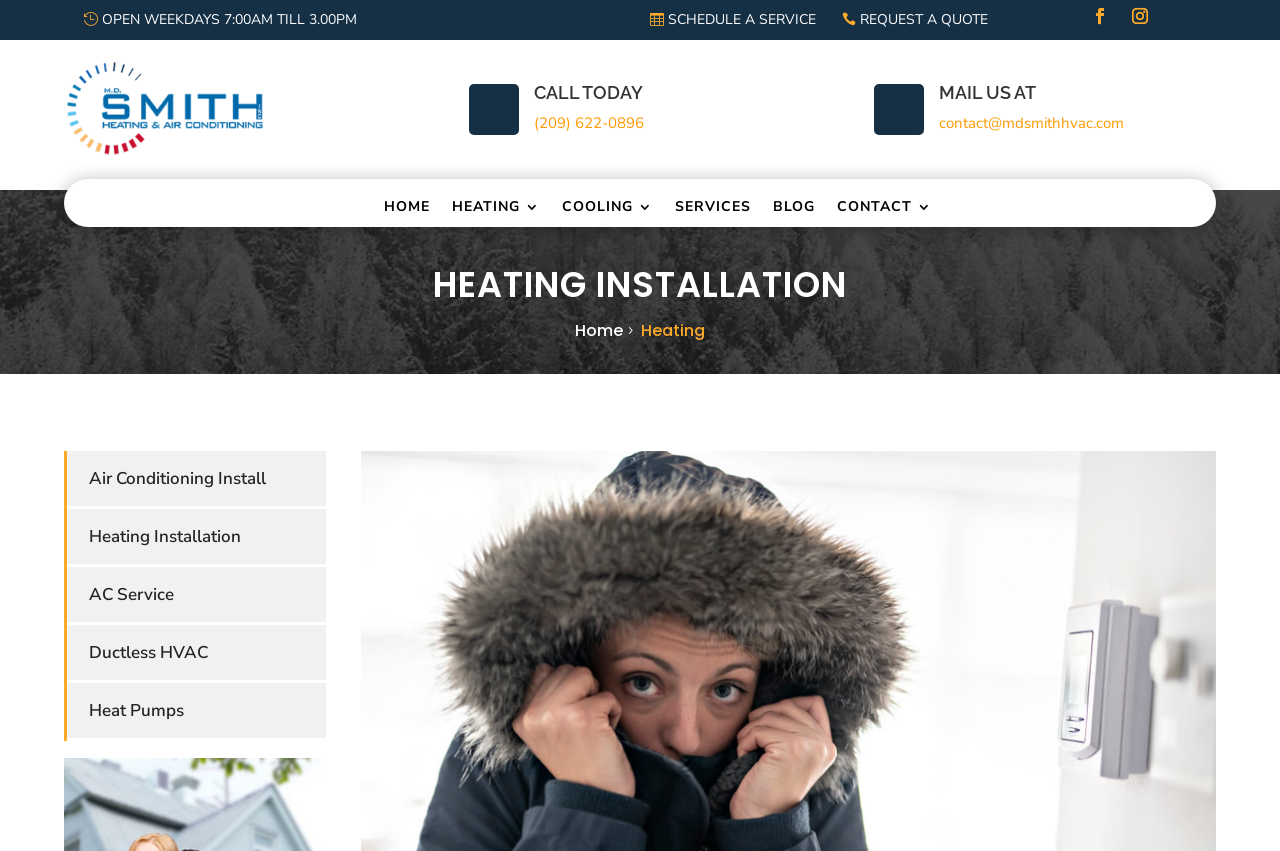Show the bounding box coordinates for the HTML element described as: "3".

None